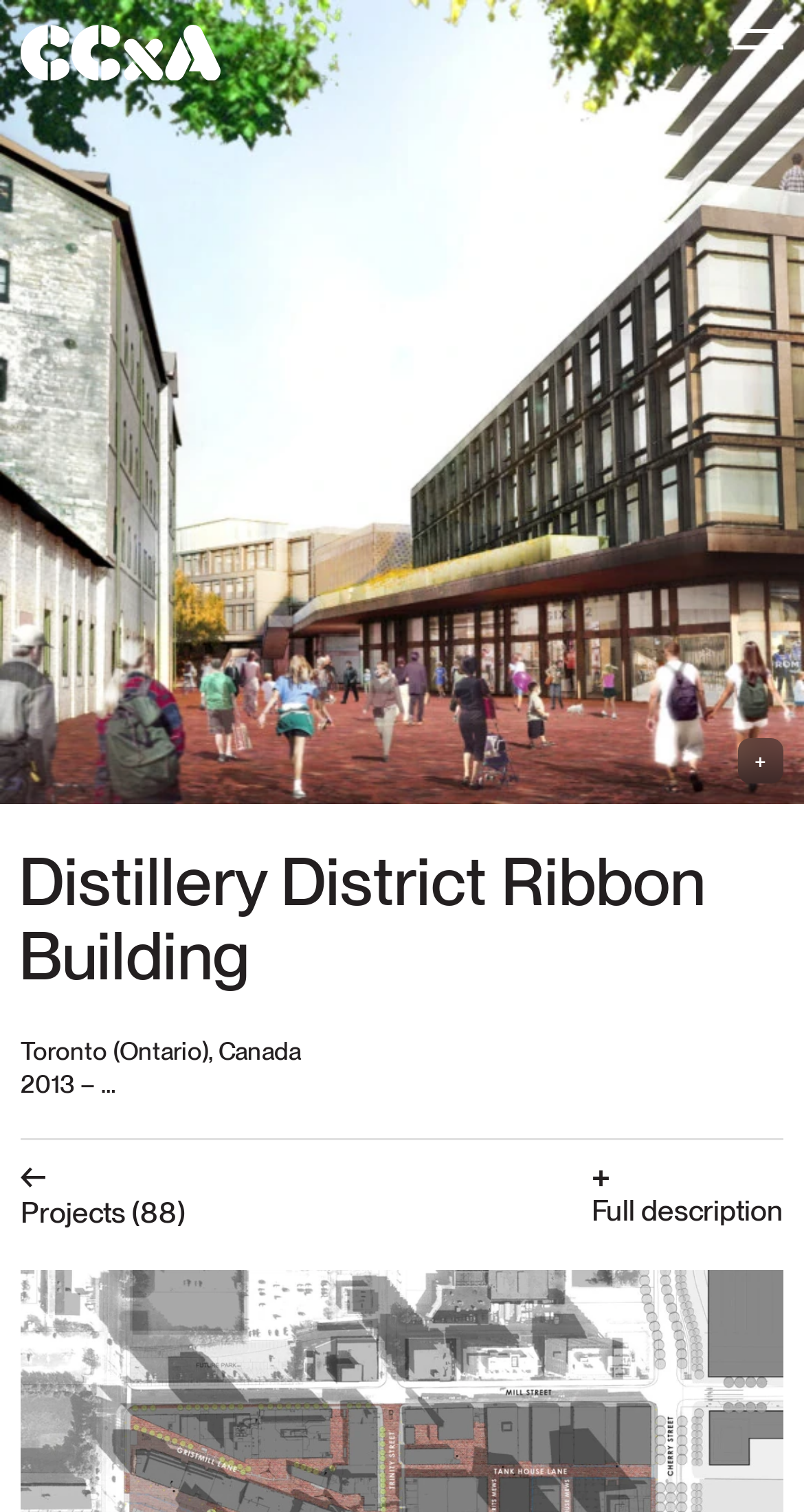Please determine the bounding box coordinates, formatted as (top-left x, top-left y, bottom-right x, bottom-right y), with all values as floating point numbers between 0 and 1. Identify the bounding box of the region described as: Projects (88)

[0.026, 0.772, 0.231, 0.813]